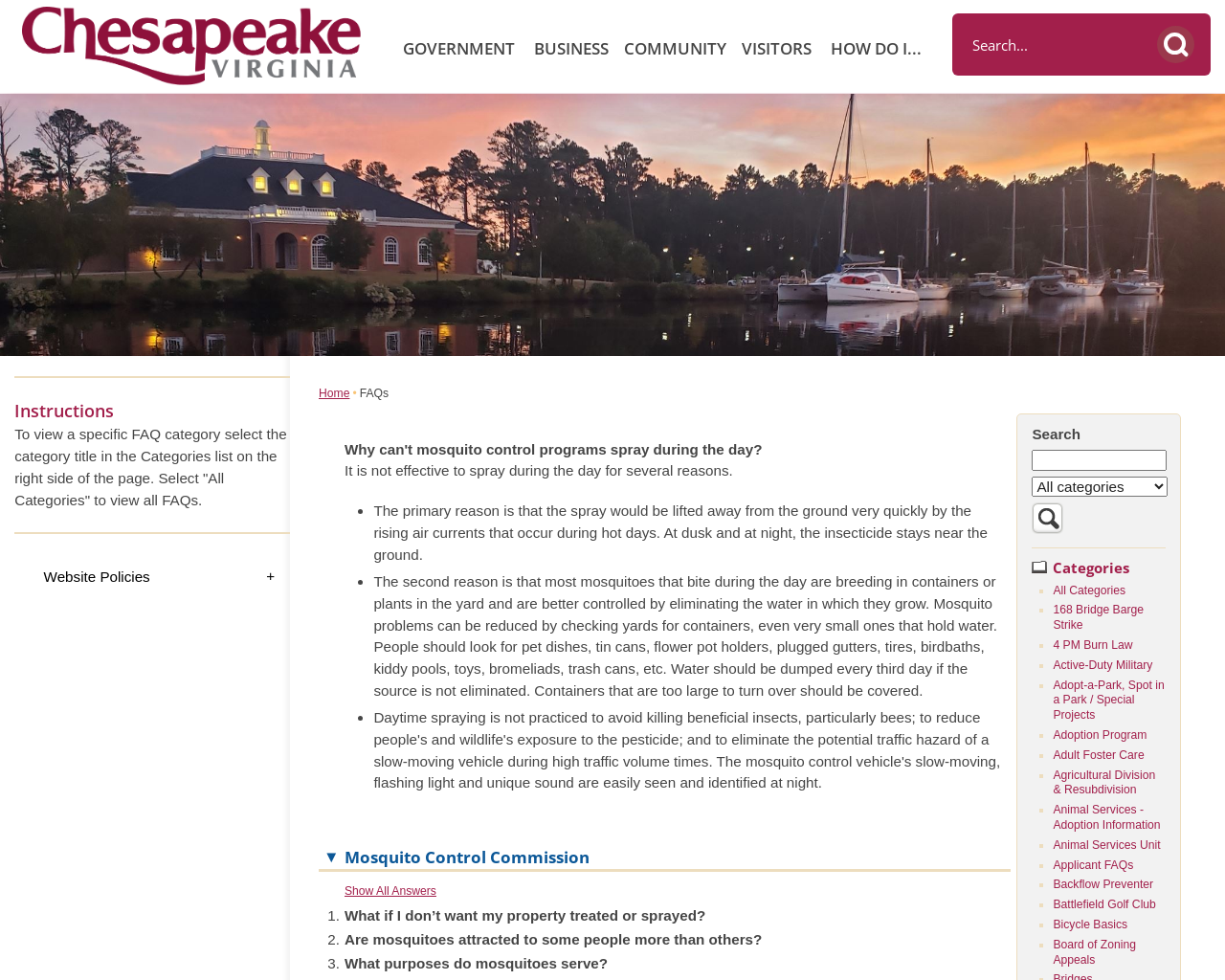Predict the bounding box of the UI element based on this description: "Agricultural Division & Resubdivision".

[0.86, 0.784, 0.943, 0.813]